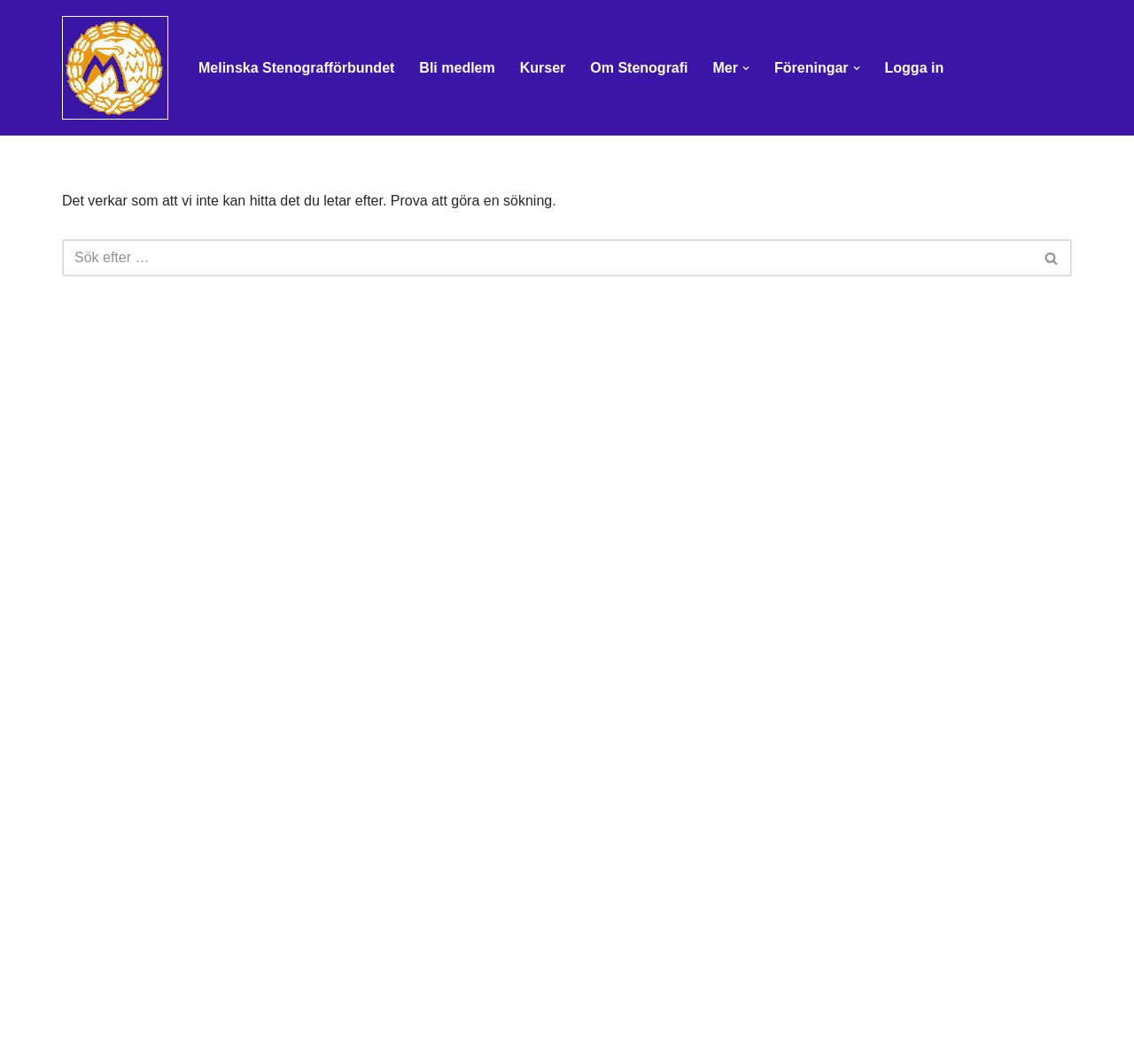Use a single word or phrase to answer the question: What is the first link on the page?

Hoppa till innehåll